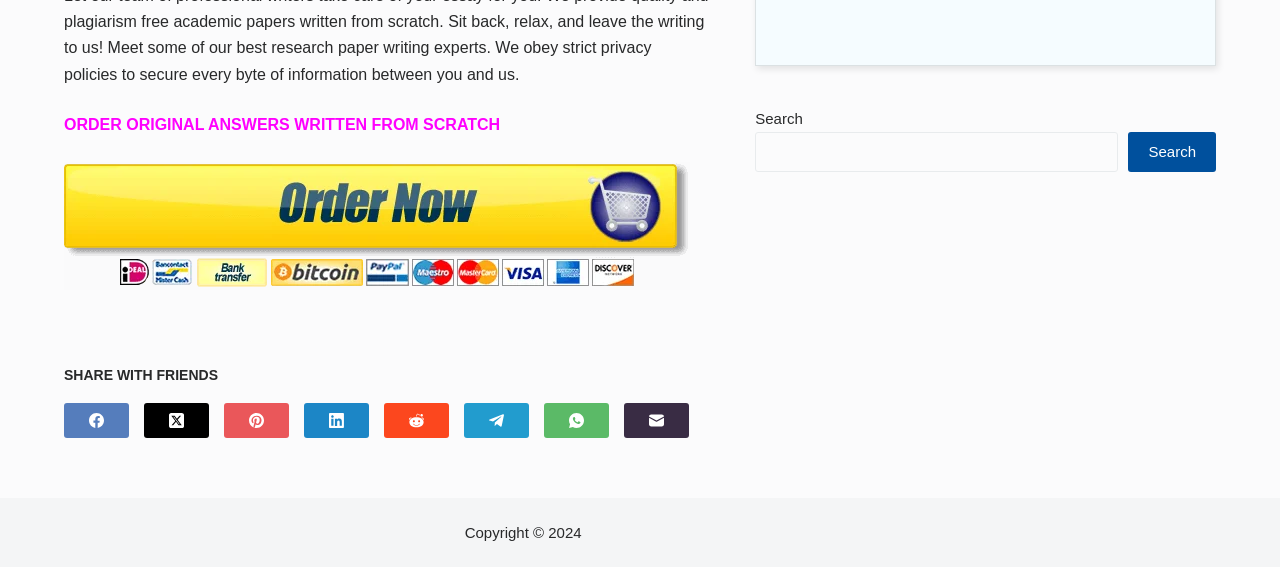Provide a brief response to the question using a single word or phrase: 
What is the copyright year of the website?

2024